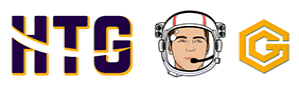Answer the question below using just one word or a short phrase: 
What is the astronaut icon wearing?

A white helmet and a reflective visor